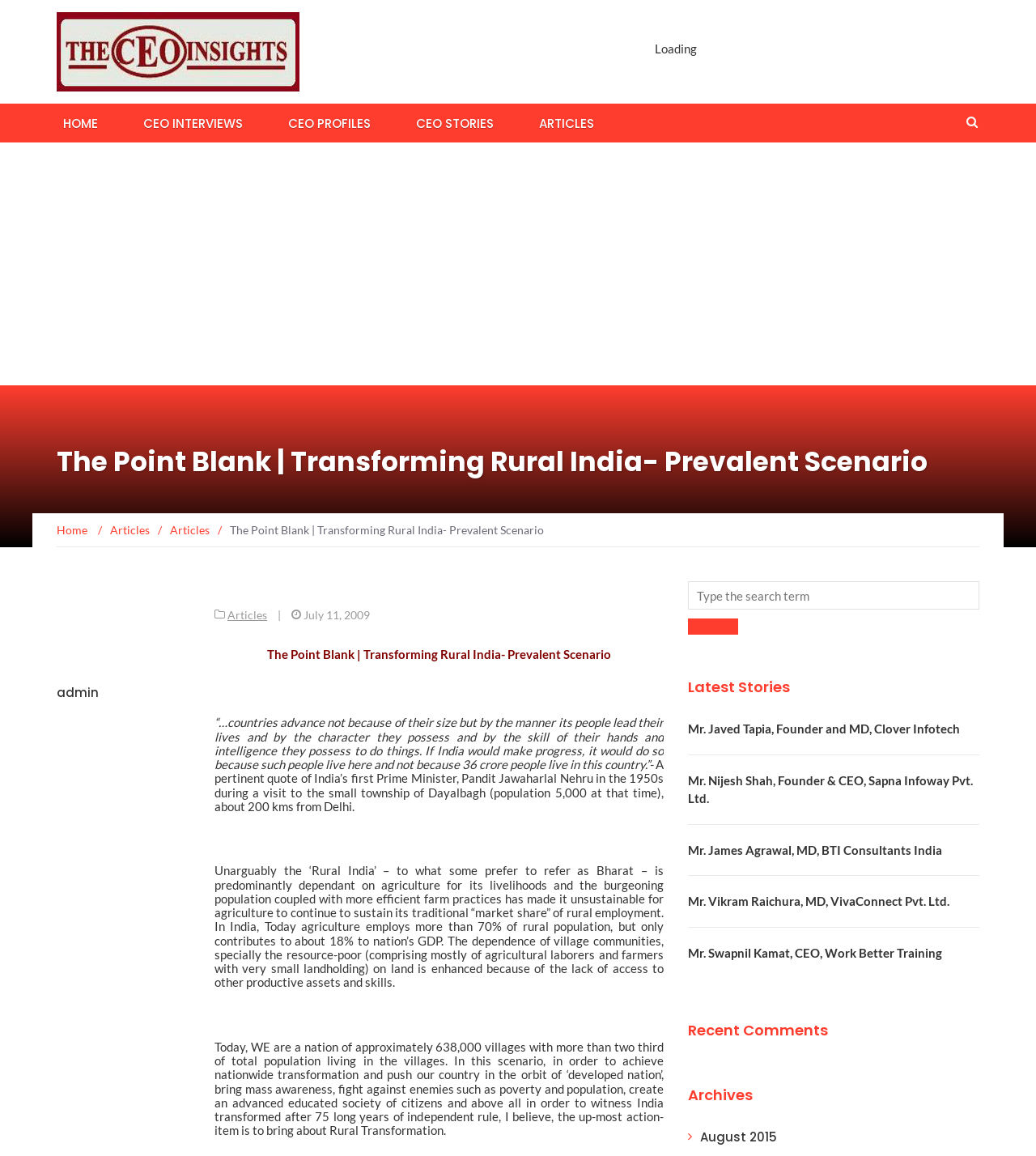Find the headline of the webpage and generate its text content.

The Point Blank | Transforming Rural India- Prevalent Scenario